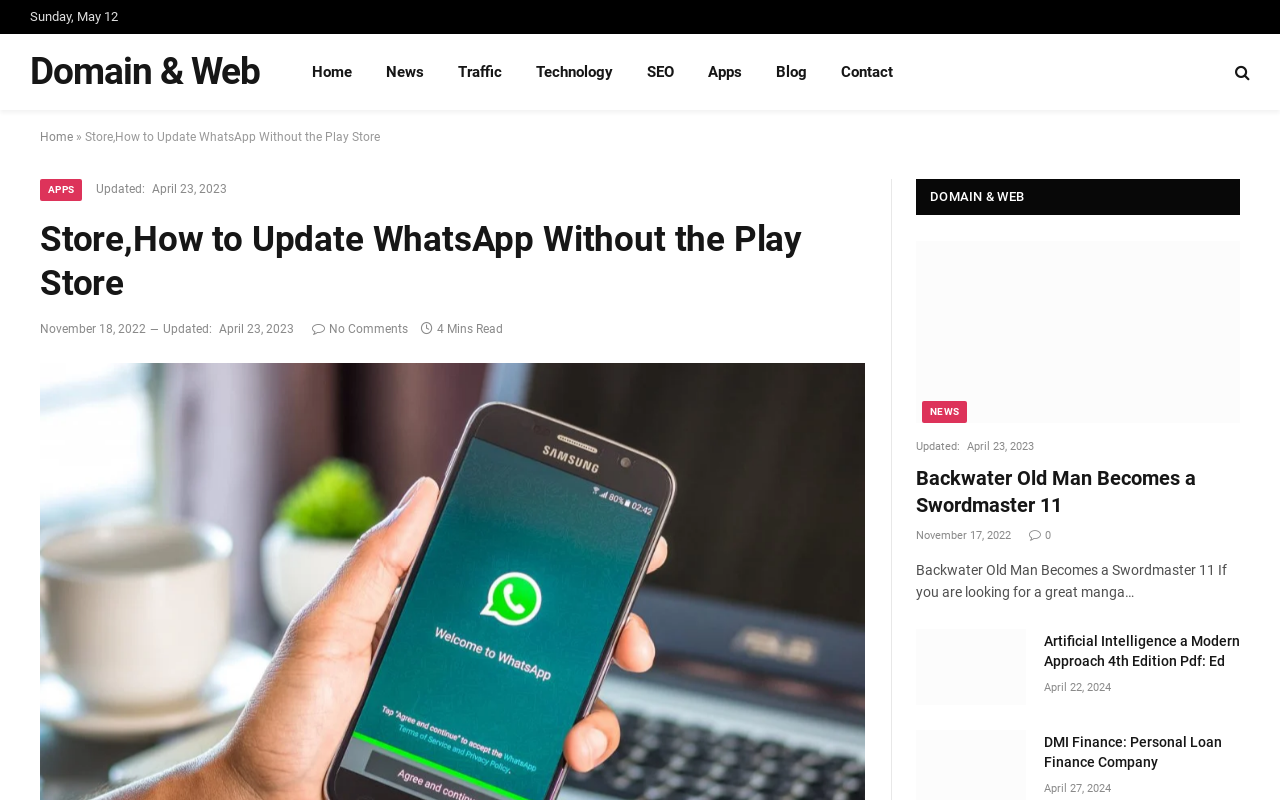Please identify the bounding box coordinates of the element I need to click to follow this instruction: "Click on the 'Backwater Old Man Becomes a Swordmaster 11' article".

[0.716, 0.301, 0.969, 0.529]